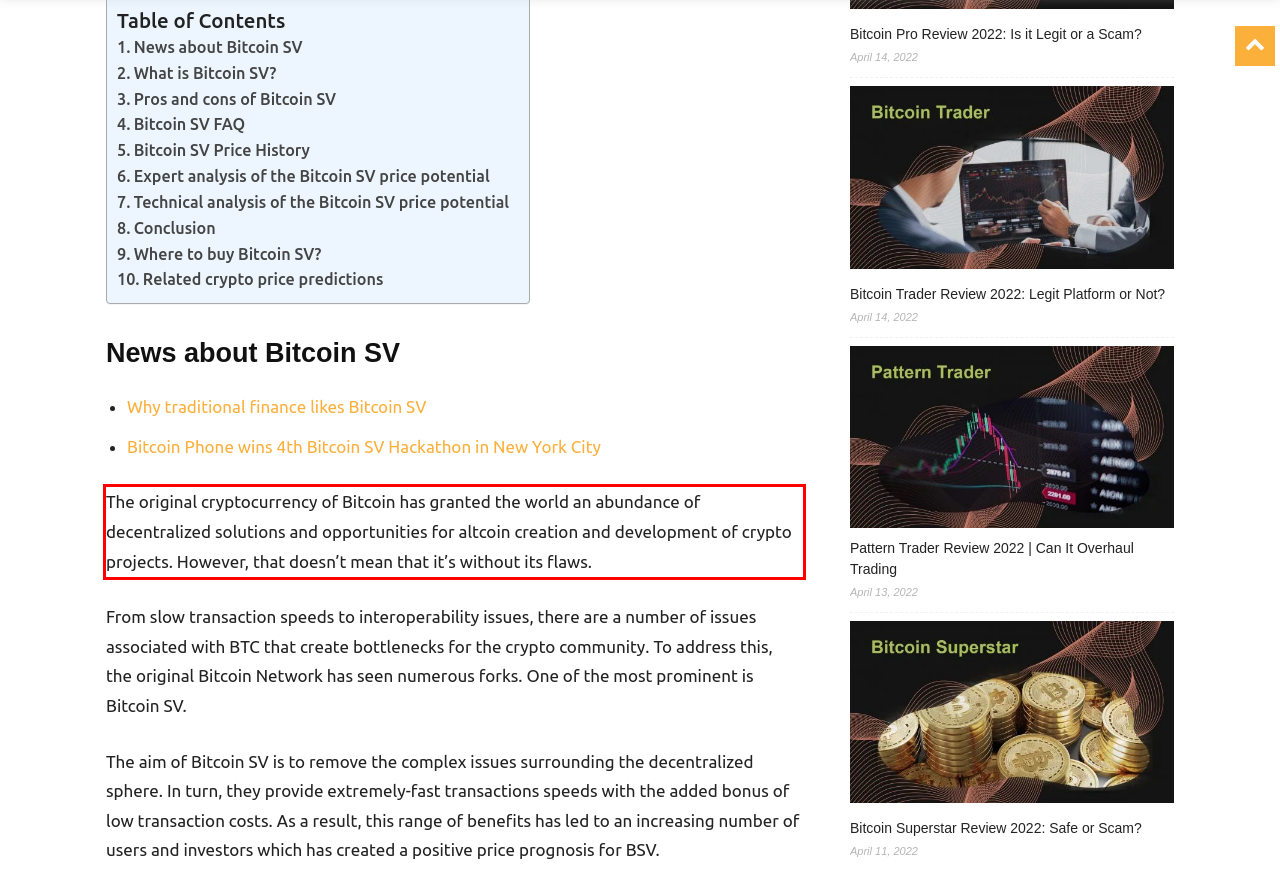Please take the screenshot of the webpage, find the red bounding box, and generate the text content that is within this red bounding box.

The original cryptocurrency of Bitcoin has granted the world an abundance of decentralized solutions and opportunities for altcoin creation and development of crypto projects. However, that doesn’t mean that it’s without its flaws.